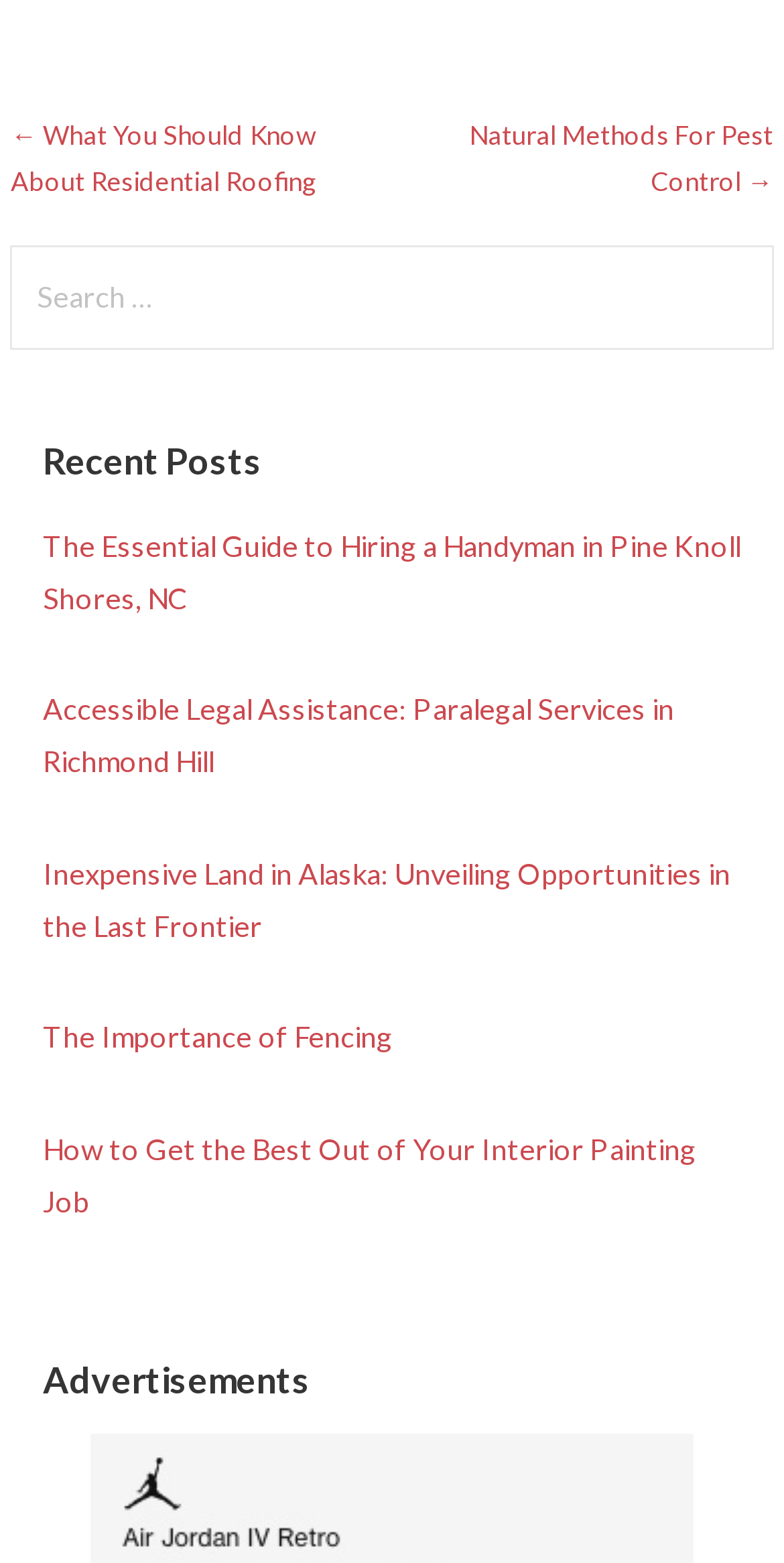Please determine the bounding box coordinates of the element's region to click in order to carry out the following instruction: "Browse the advertisements". The coordinates should be four float numbers between 0 and 1, i.e., [left, top, right, bottom].

[0.055, 0.867, 0.945, 0.899]